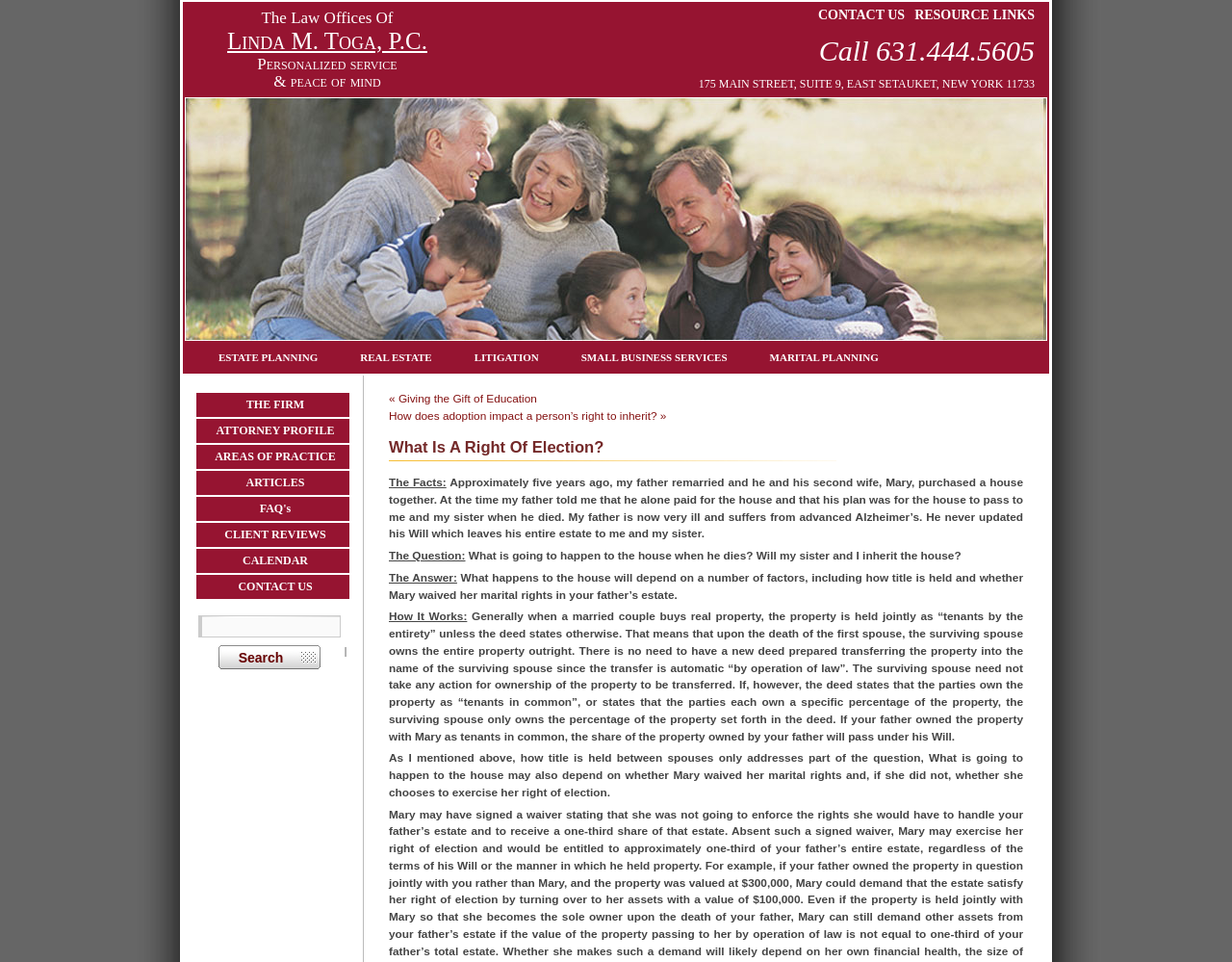Use a single word or phrase to answer the question: What is the purpose of the 'Search' button on the webpage?

To search the website